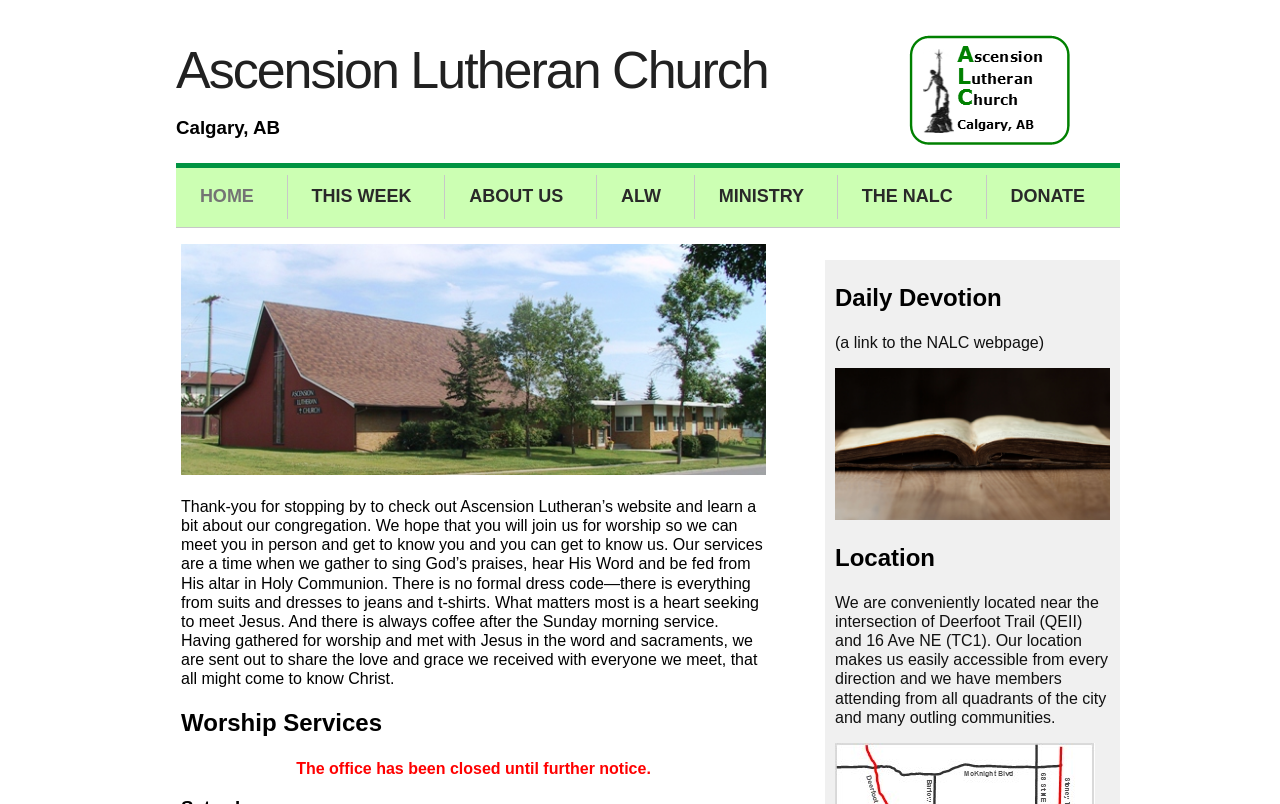Provide the bounding box coordinates for the UI element described in this sentence: "Home". The coordinates should be four float values between 0 and 1, i.e., [left, top, right, bottom].

[0.14, 0.218, 0.218, 0.272]